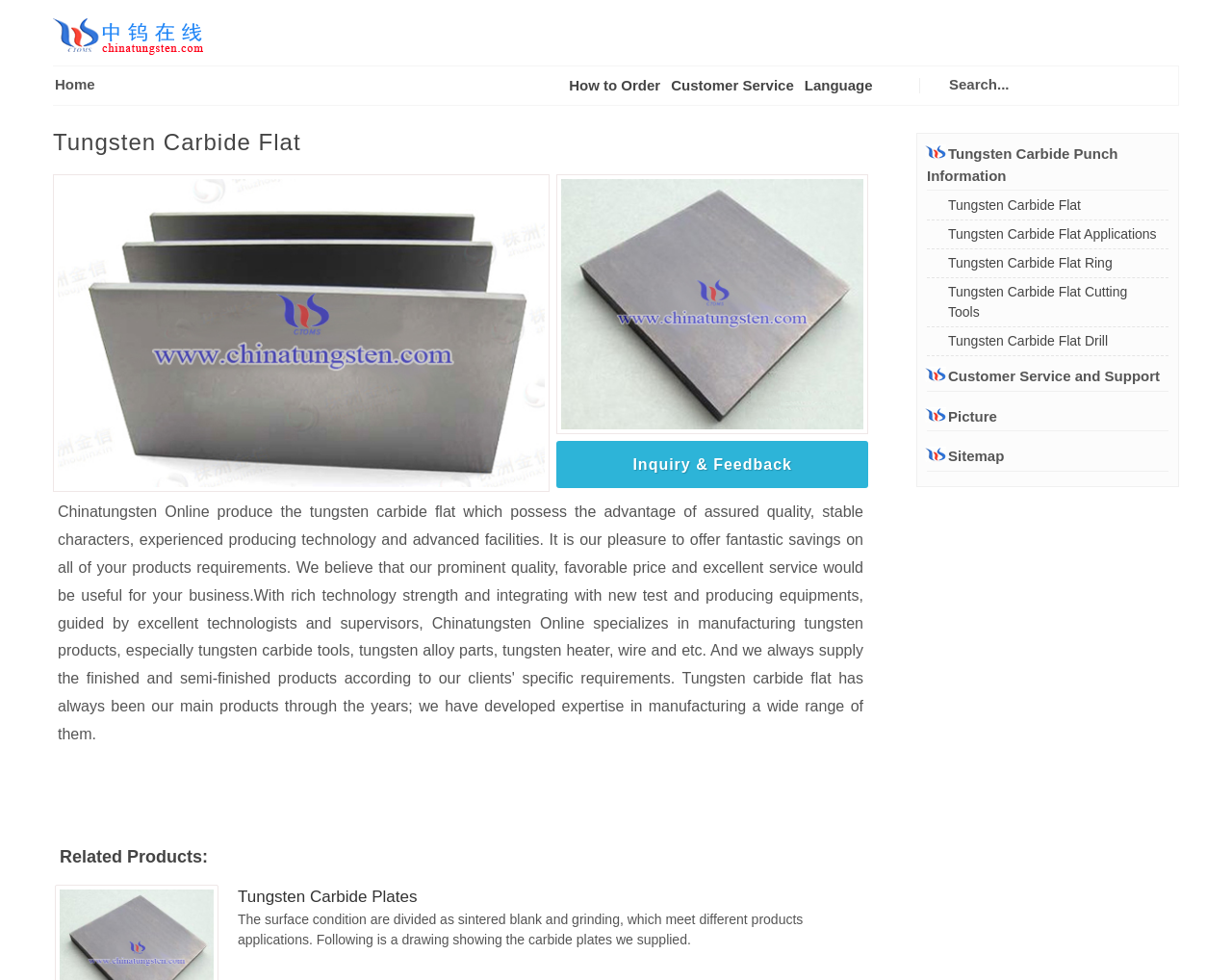Could you indicate the bounding box coordinates of the region to click in order to complete this instruction: "Inquire about tungsten carbide flat".

[0.452, 0.45, 0.705, 0.498]